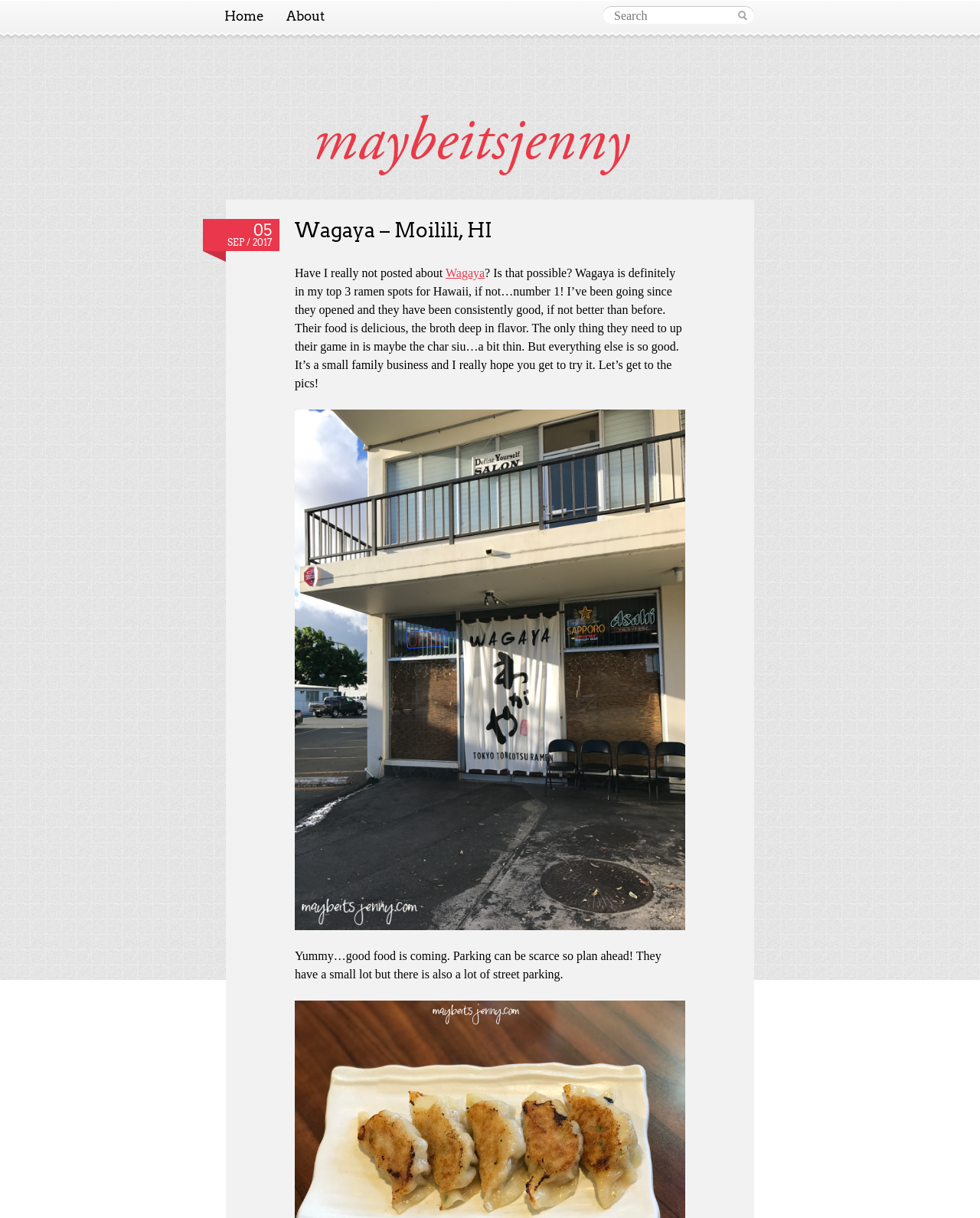Using a single word or phrase, answer the following question: 
How many ramen spots does the author have in their top 3?

3